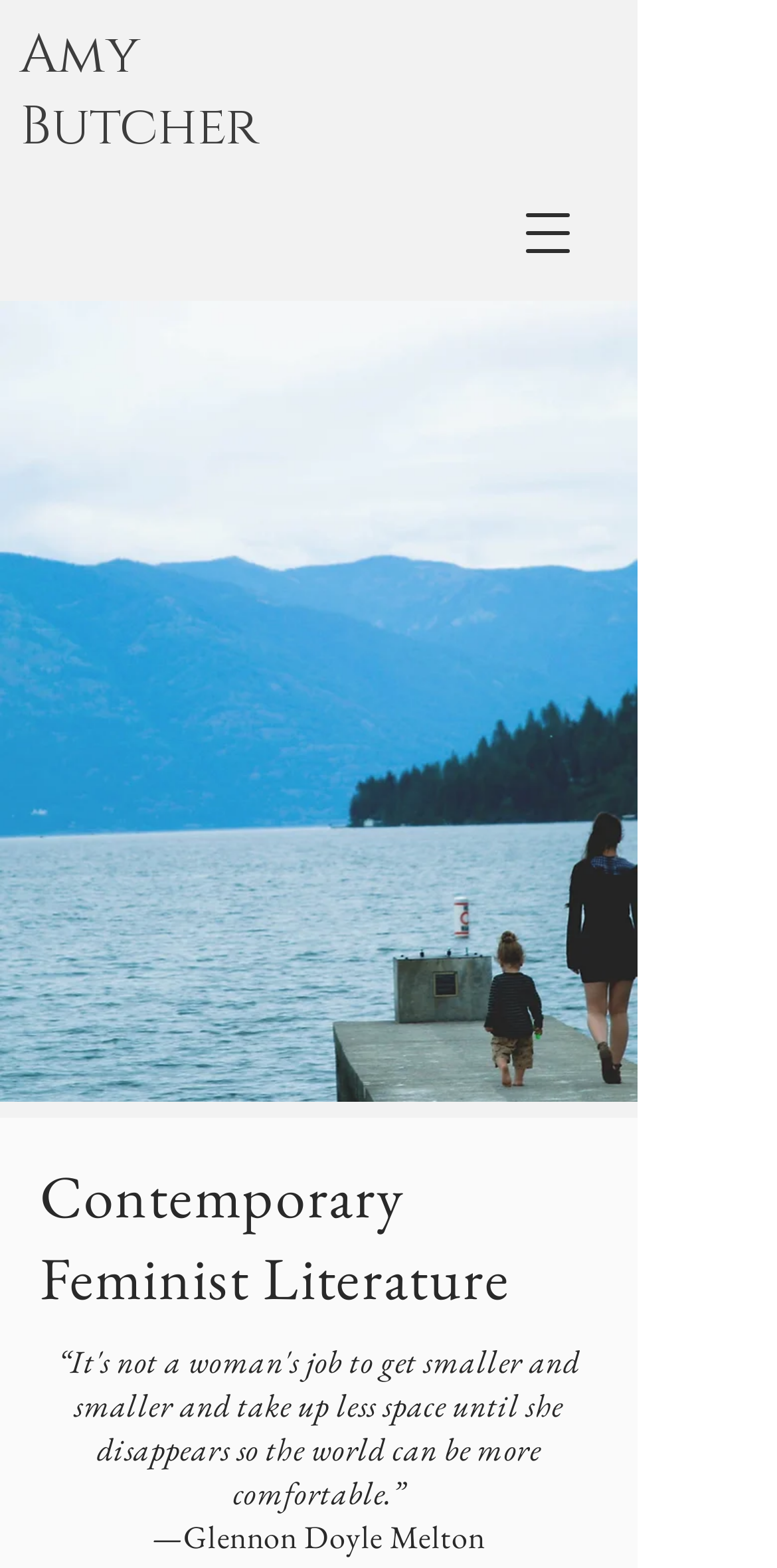Using the given element description, provide the bounding box coordinates (top-left x, top-left y, bottom-right x, bottom-right y) for the corresponding UI element in the screenshot: Amy Butcher

[0.026, 0.013, 0.331, 0.104]